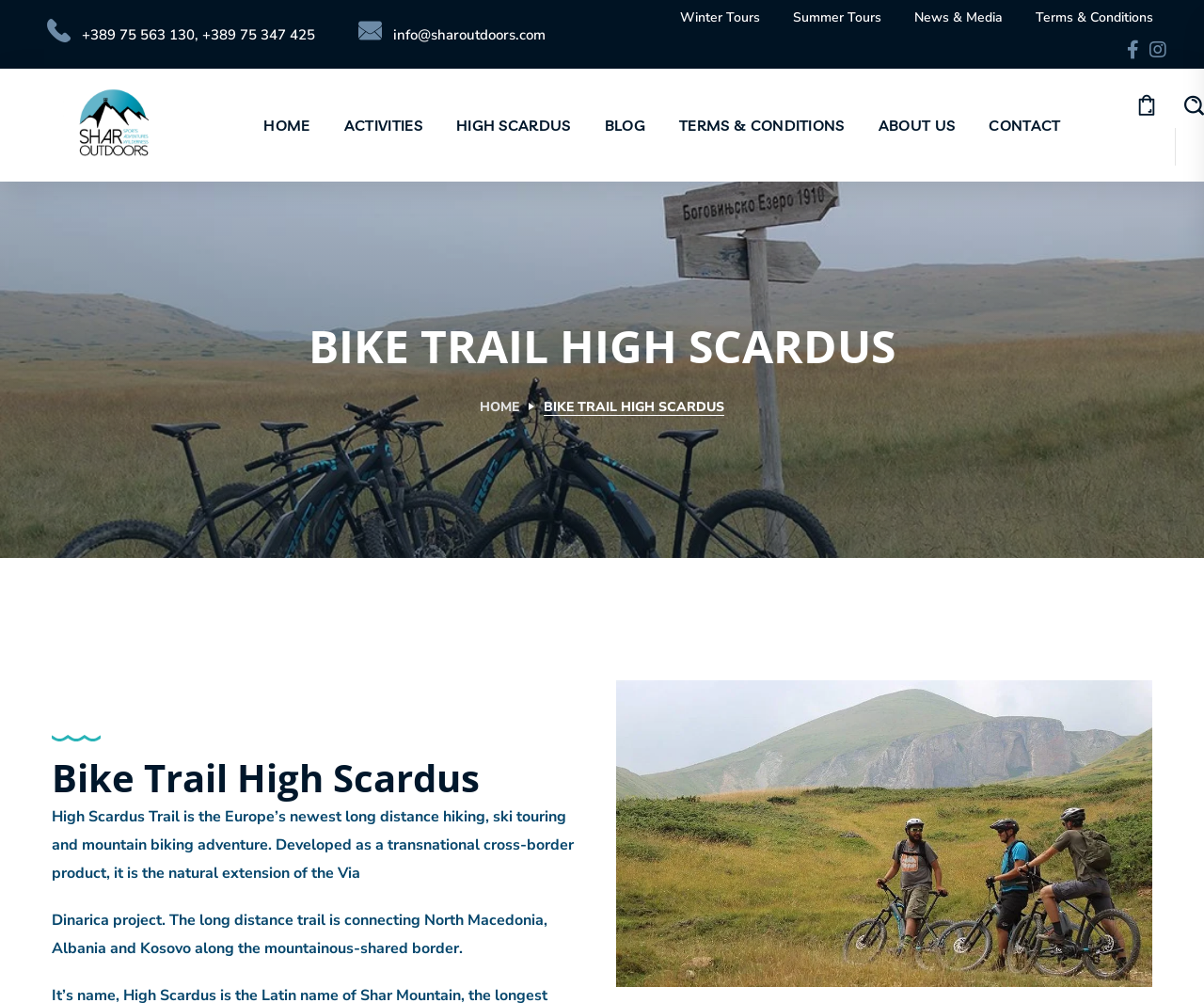Find the bounding box coordinates of the element to click in order to complete the given instruction: "Click on the Facebook link."

[0.933, 0.04, 0.949, 0.059]